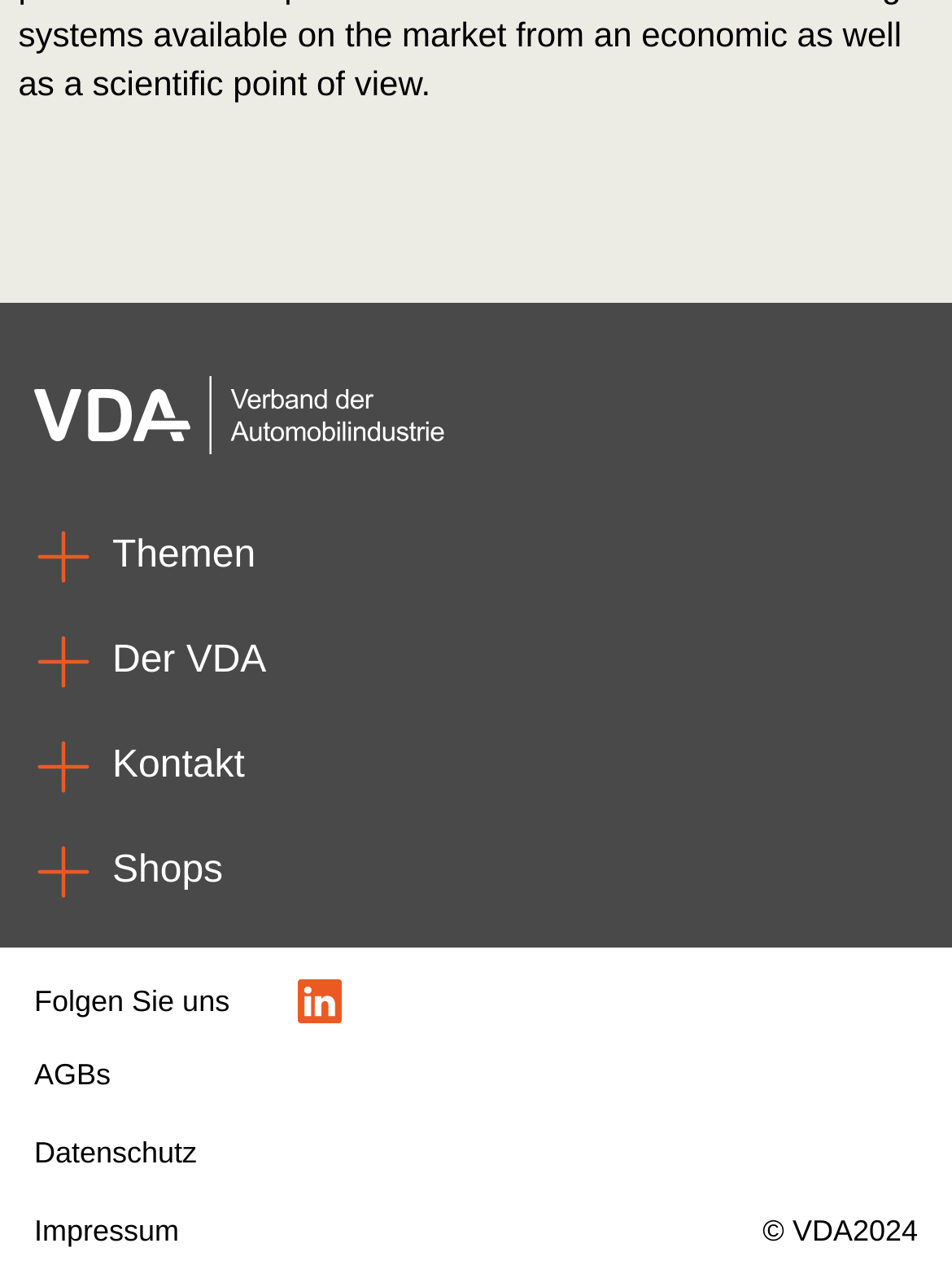Determine the bounding box for the UI element that matches this description: "Datenschutz".

[0.036, 0.88, 0.686, 0.91]